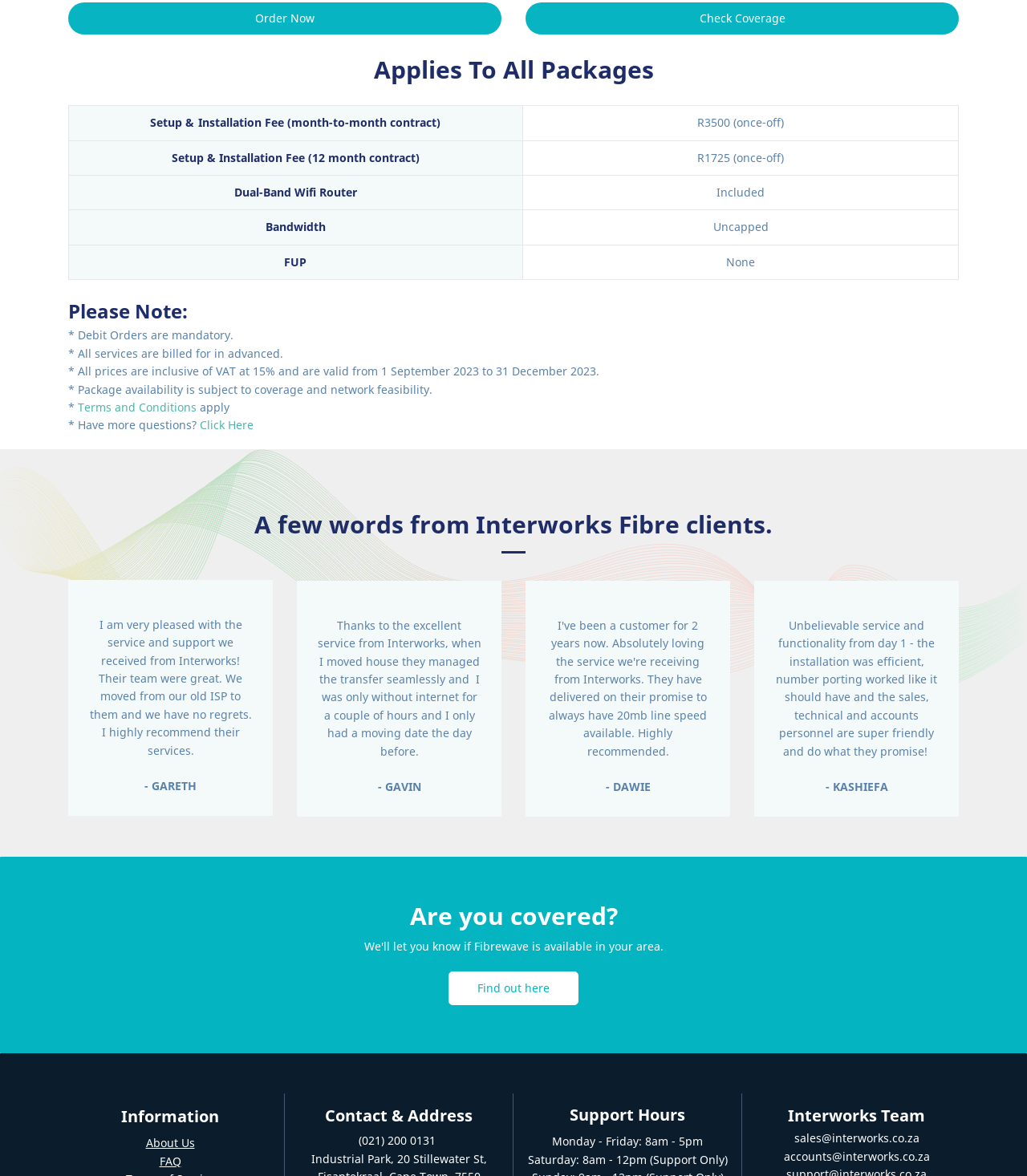Bounding box coordinates are specified in the format (top-left x, top-left y, bottom-right x, bottom-right y). All values are floating point numbers bounded between 0 and 1. Please provide the bounding box coordinate of the region this sentence describes: Order Now

[0.066, 0.002, 0.488, 0.029]